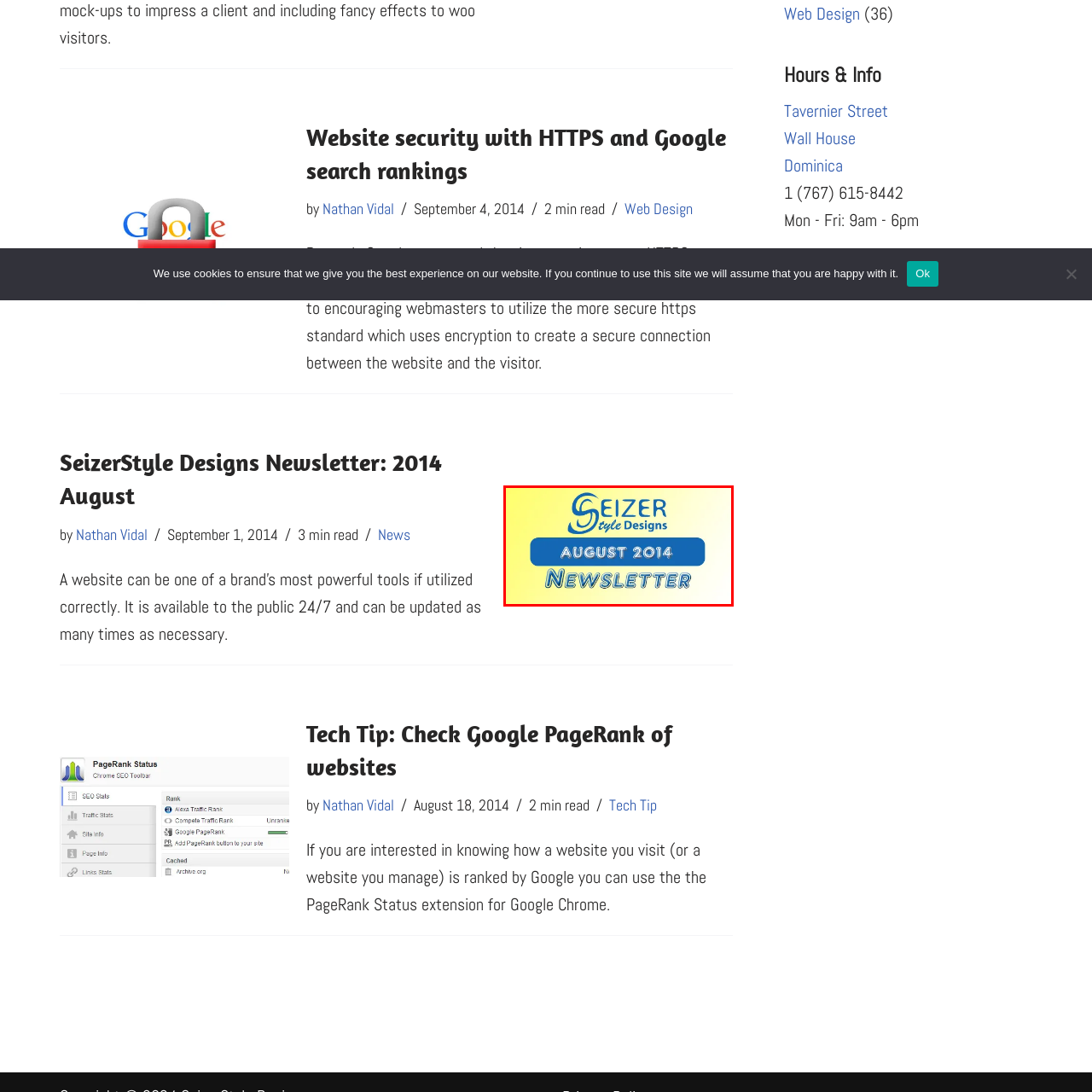Generate a detailed caption for the content inside the red bounding box.

The image showcases the header of the "SeizerStyle Designs Newsletter" for August 2014. The design features a vibrant yellow background that transitions to a lighter shade, creating a cheerful and inviting aesthetic. Prominent at the top is the "Seizer" logo, stylized with a modern font that blends sophistication with creativity. Below the logo, in a bold blue box, the text "AUGUST 2014" is displayed prominently, followed by the word "Newsletter" in a playful, handwritten-style font. This design suggests a fresh and engaging approach to newsletter content, reflecting the essence of SeizerStyle Designs.